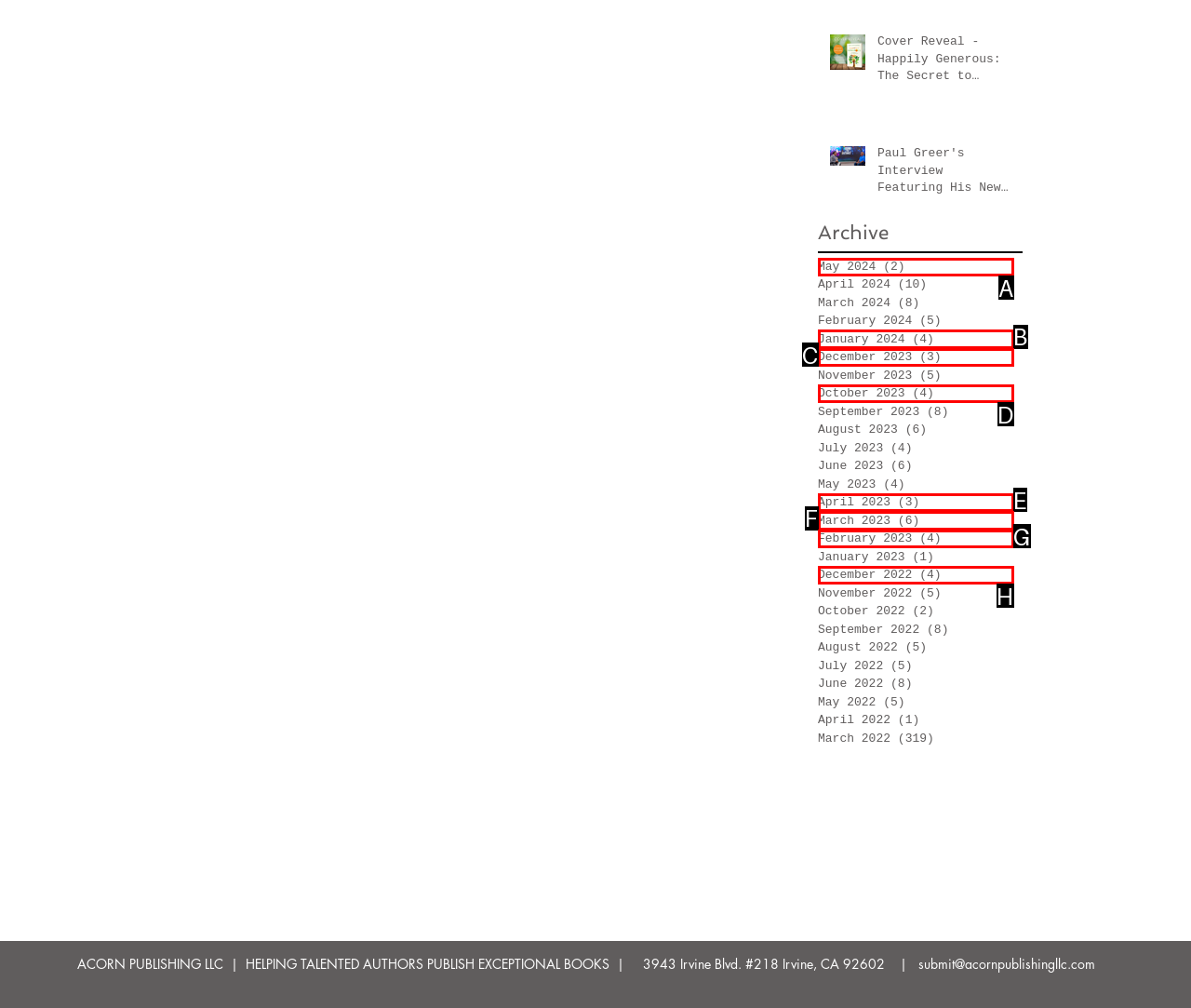Determine which letter corresponds to the UI element to click for this task: Browse posts from May 2024
Respond with the letter from the available options.

A